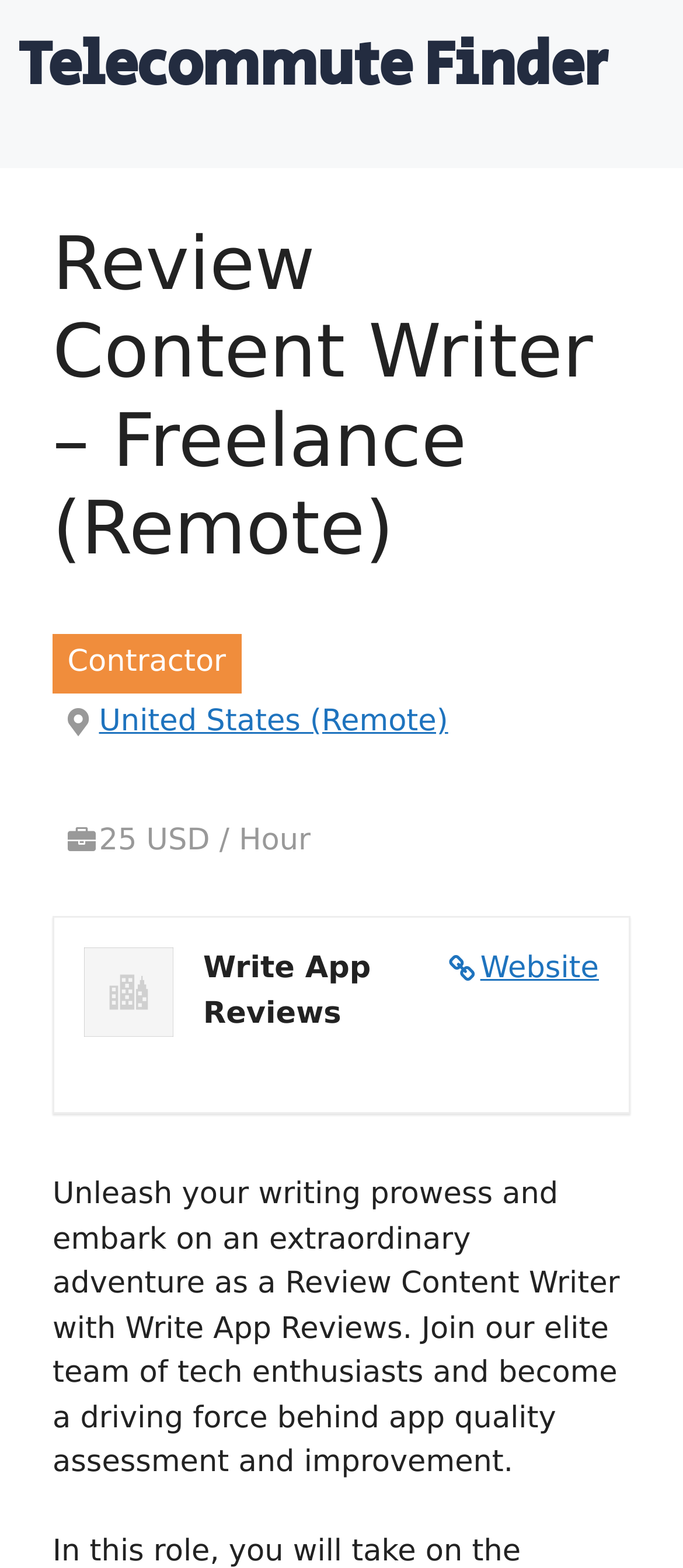Locate the bounding box of the user interface element based on this description: "contact@vghangover.com".

None